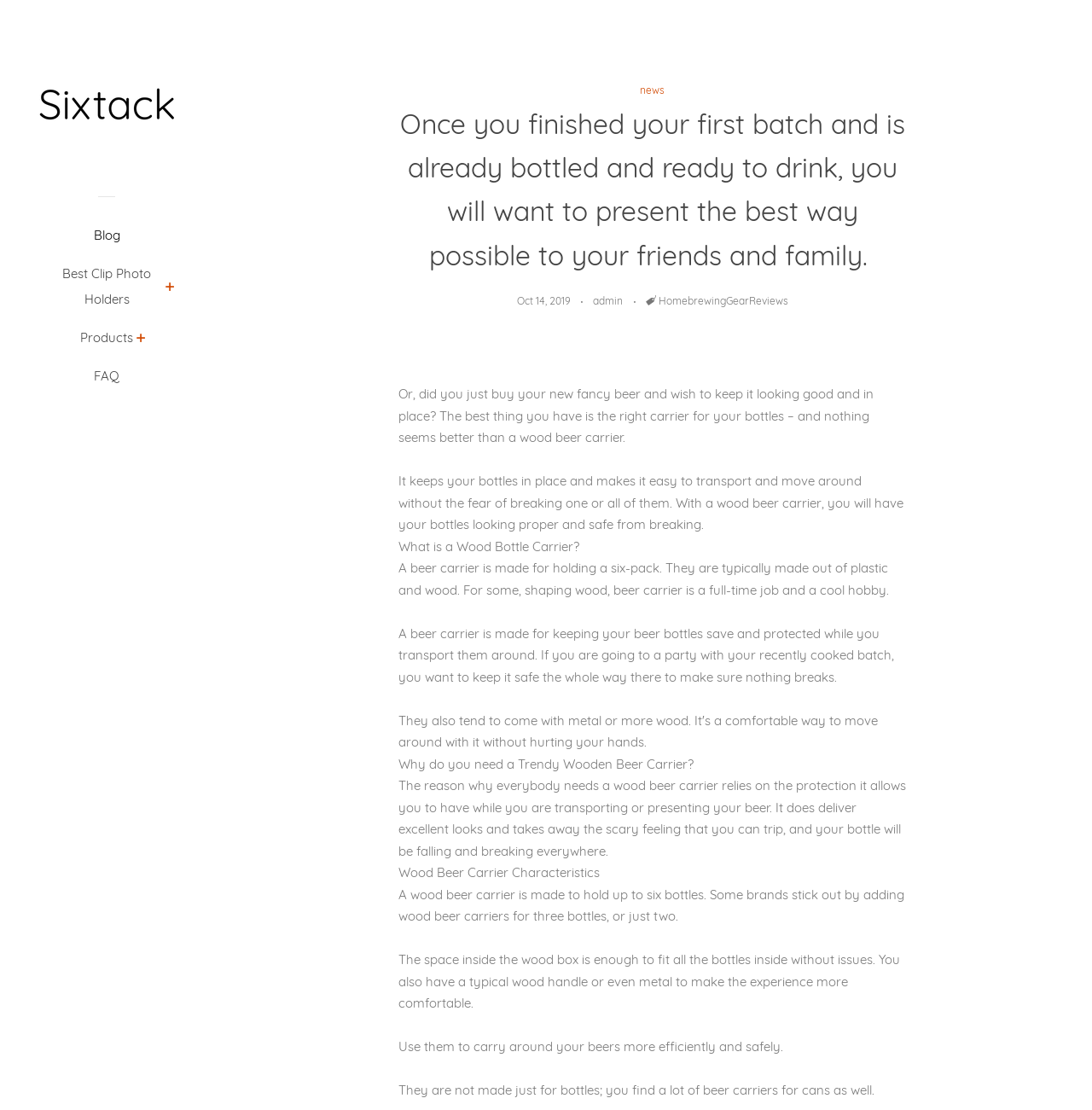Locate the bounding box coordinates of the clickable area needed to fulfill the instruction: "Visit the 'Blog' page".

[0.035, 0.201, 0.16, 0.235]